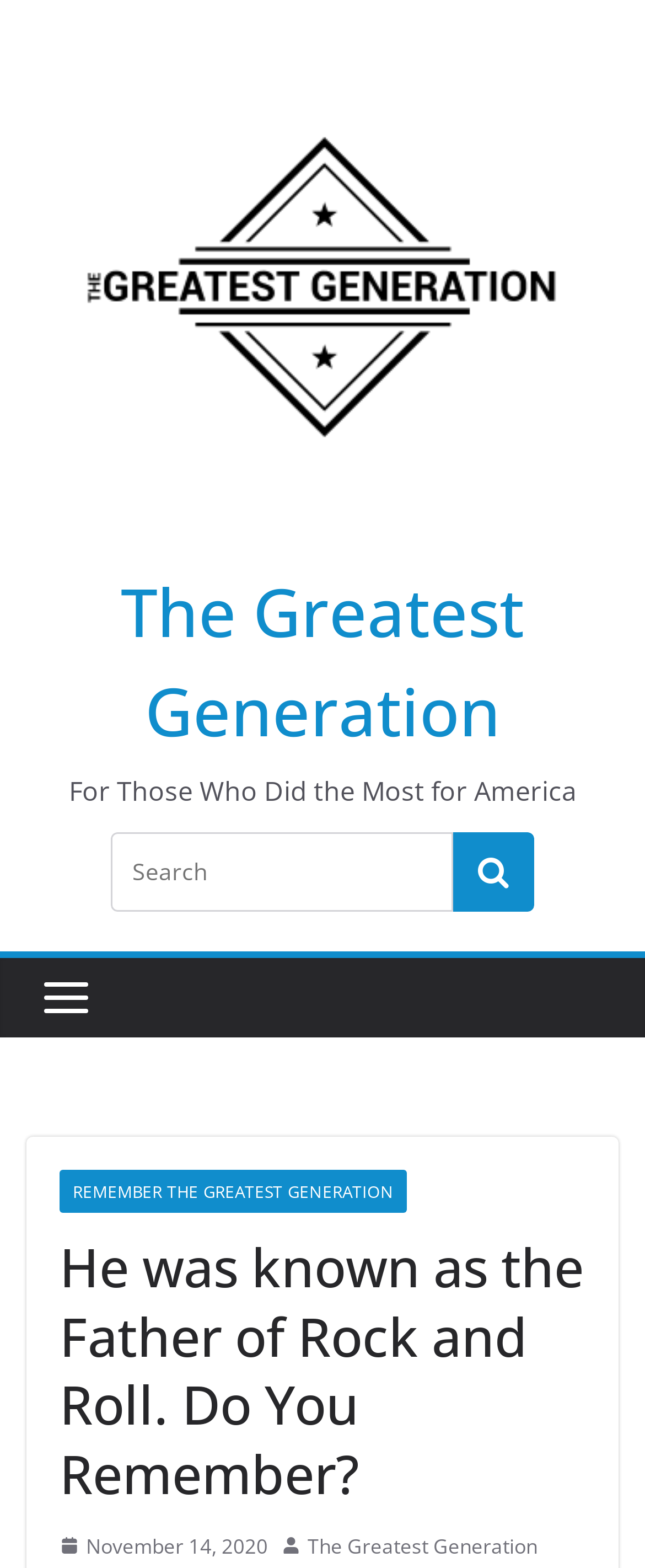What is the name of the generation mentioned?
Provide an in-depth and detailed explanation in response to the question.

I found the answer by looking at the multiple instances of the text 'The Greatest Generation' throughout the webpage, including the link and image elements.